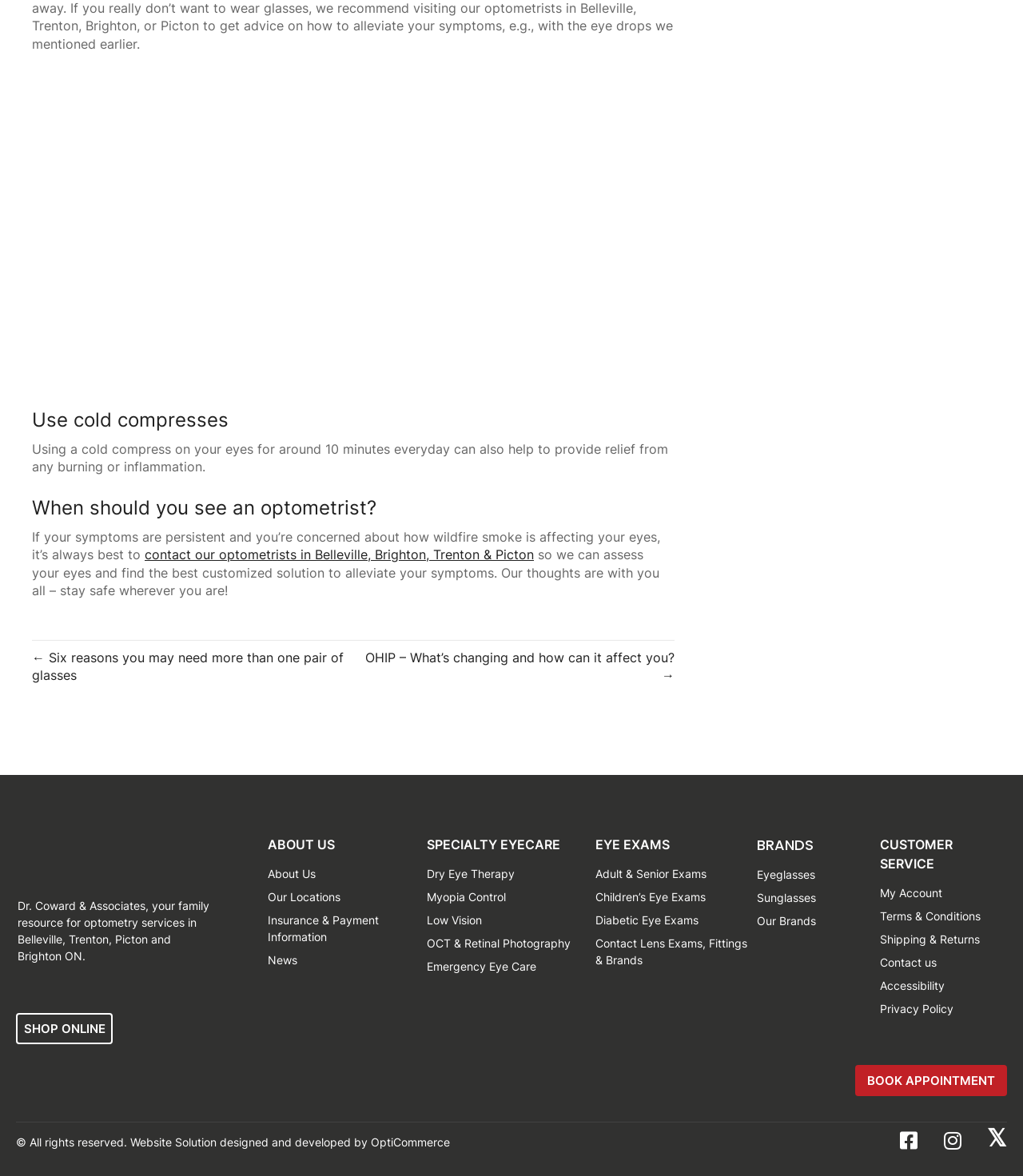Please locate the bounding box coordinates of the region I need to click to follow this instruction: "Shop online".

[0.016, 0.862, 0.11, 0.888]